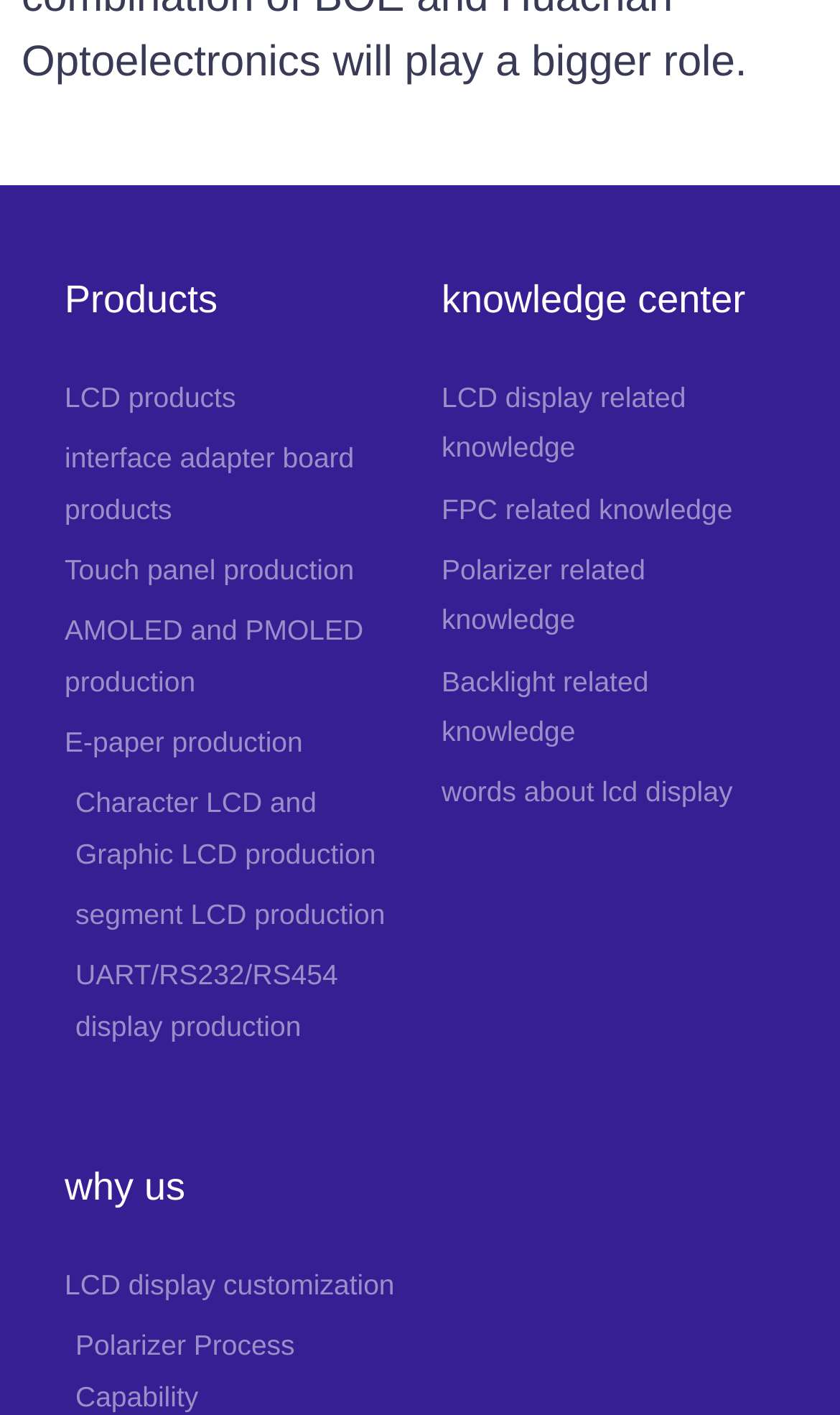Please predict the bounding box coordinates of the element's region where a click is necessary to complete the following instruction: "Learn about LCD display related knowledge". The coordinates should be represented by four float numbers between 0 and 1, i.e., [left, top, right, bottom].

[0.526, 0.263, 0.923, 0.334]